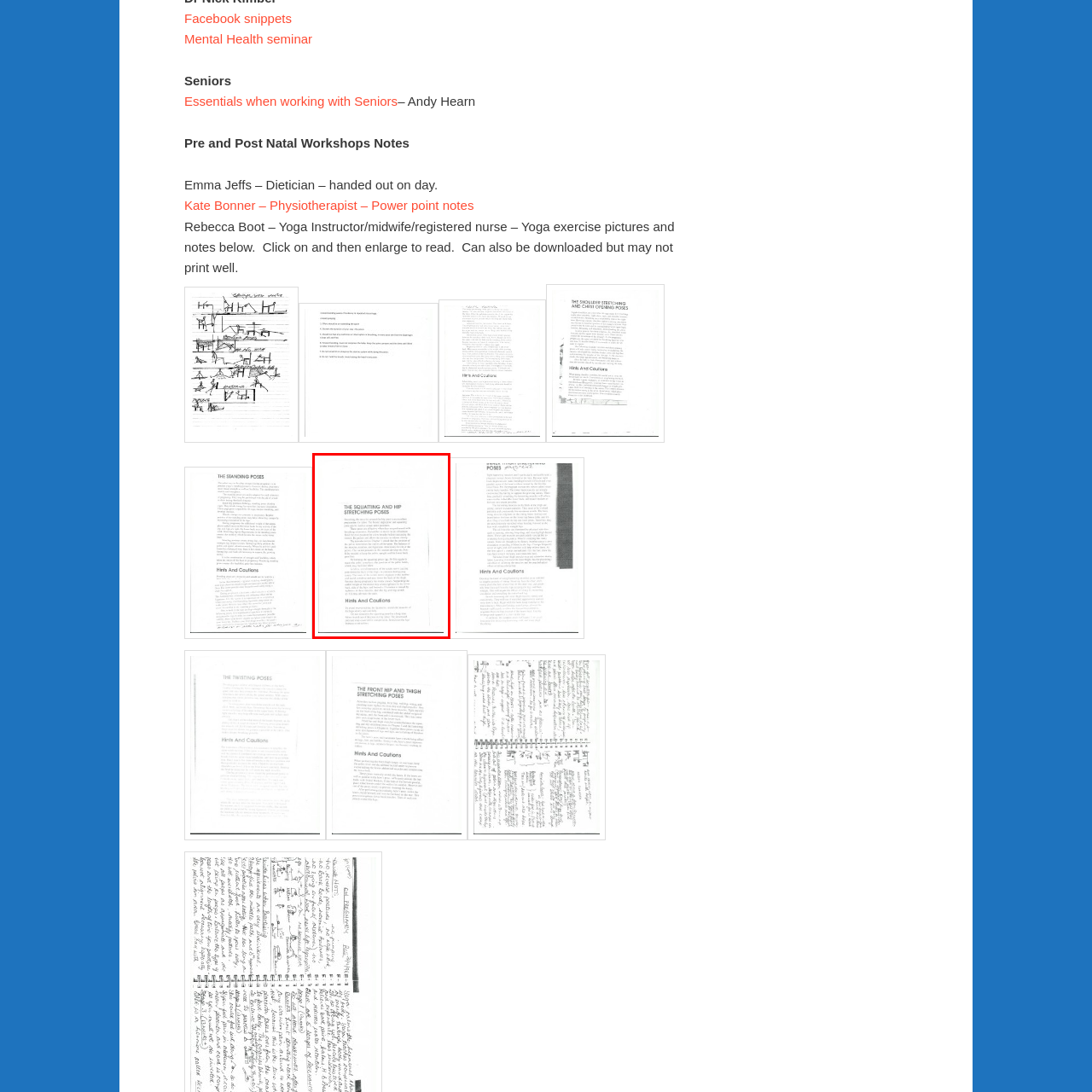Explain the image in the red bounding box with extensive details.

The image displays text titled "THE SQUATTING AND HIP STRETCHING POSES," which focuses on the importance and benefits of these exercises. It likely outlines how to perform specific poses, offering guidance on techniques to enhance flexibility and strength in the hips and legs. The document appears to provide helpful hints and cautions for practitioners to ensure safety while practicing these movements. The content is likely intended for those interested in yoga or physical fitness, emphasizing a mindful approach to exercise.